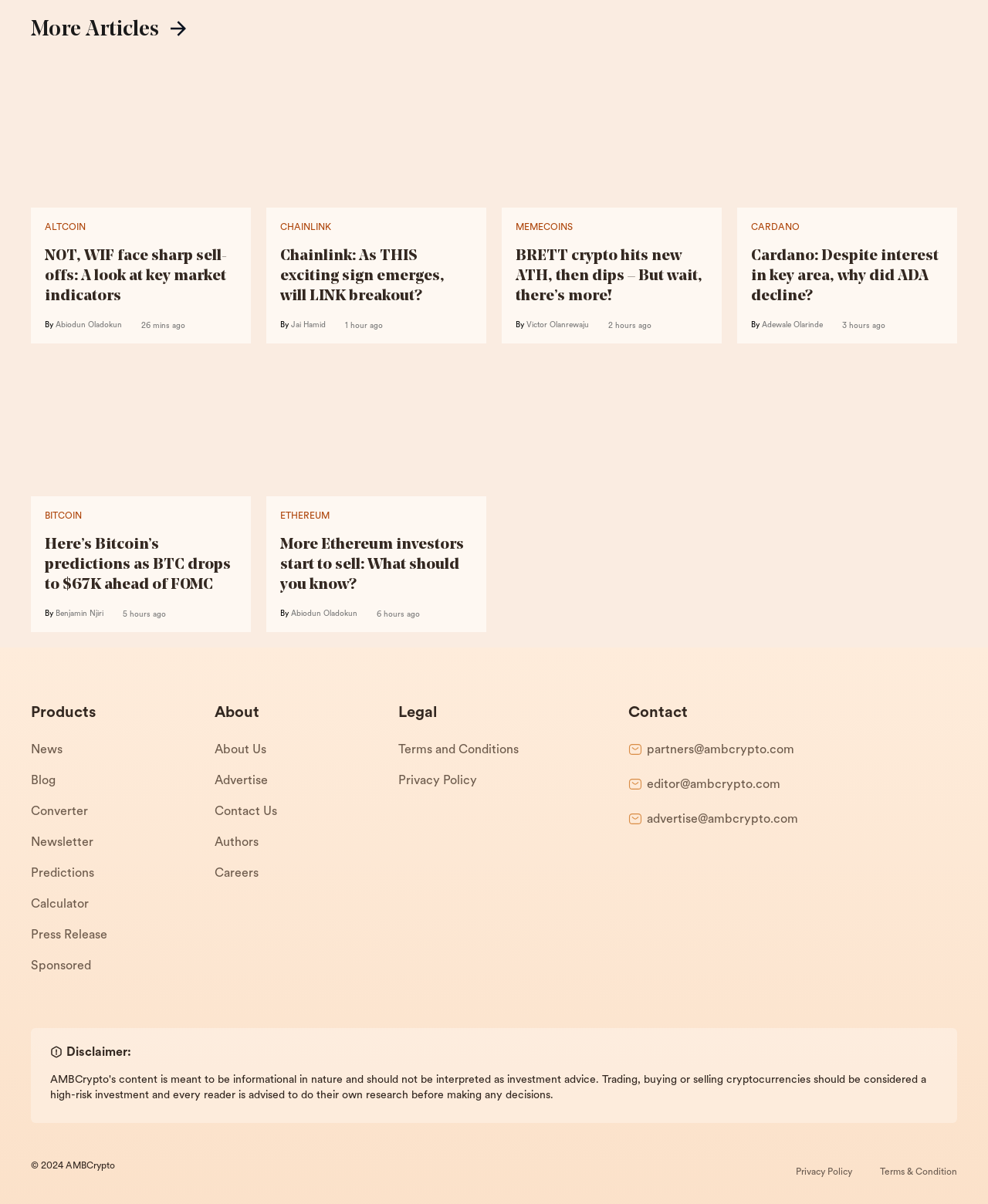What is the name of the website?
Using the details shown in the screenshot, provide a comprehensive answer to the question.

Based on the webpage, the name of the website is AMBCrypto, as indicated by the copyright notice at the bottom of the page, which reads '© 2024 AMBCrypto'.